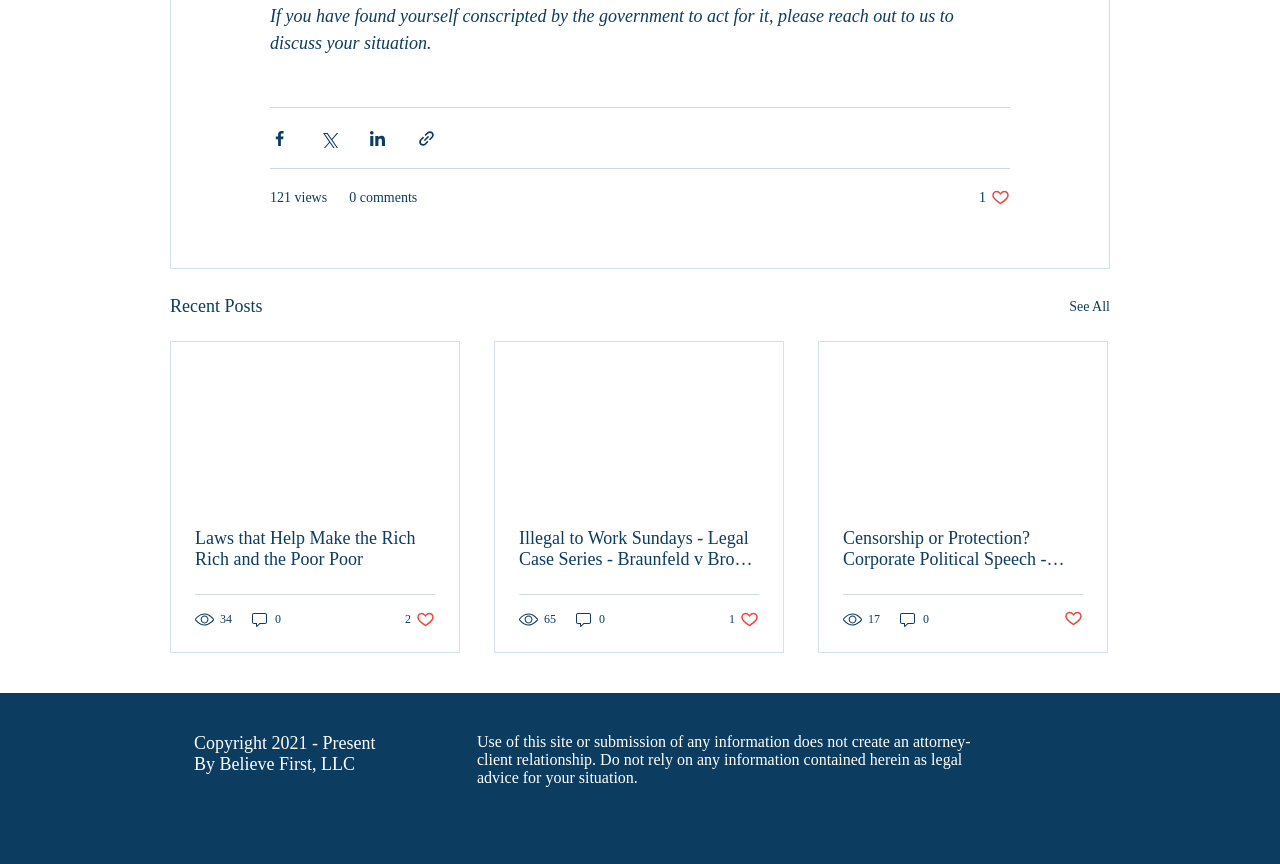Find the bounding box coordinates for the UI element whose description is: "121 views". The coordinates should be four float numbers between 0 and 1, in the format [left, top, right, bottom].

[0.211, 0.216, 0.256, 0.241]